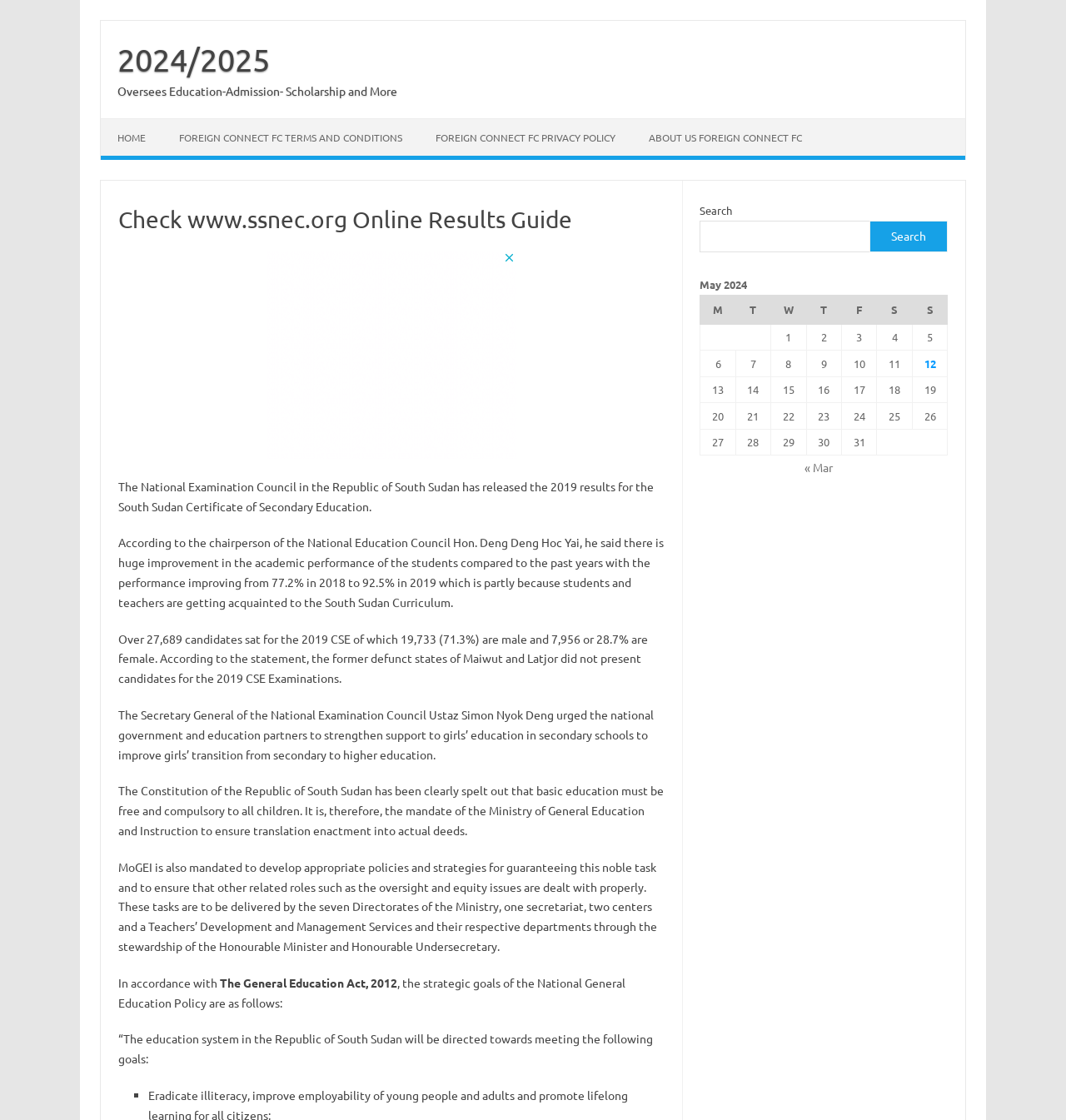Provide the bounding box coordinates for the UI element that is described by this text: "Sponsorship". The coordinates should be in the form of four float numbers between 0 and 1: [left, top, right, bottom].

None